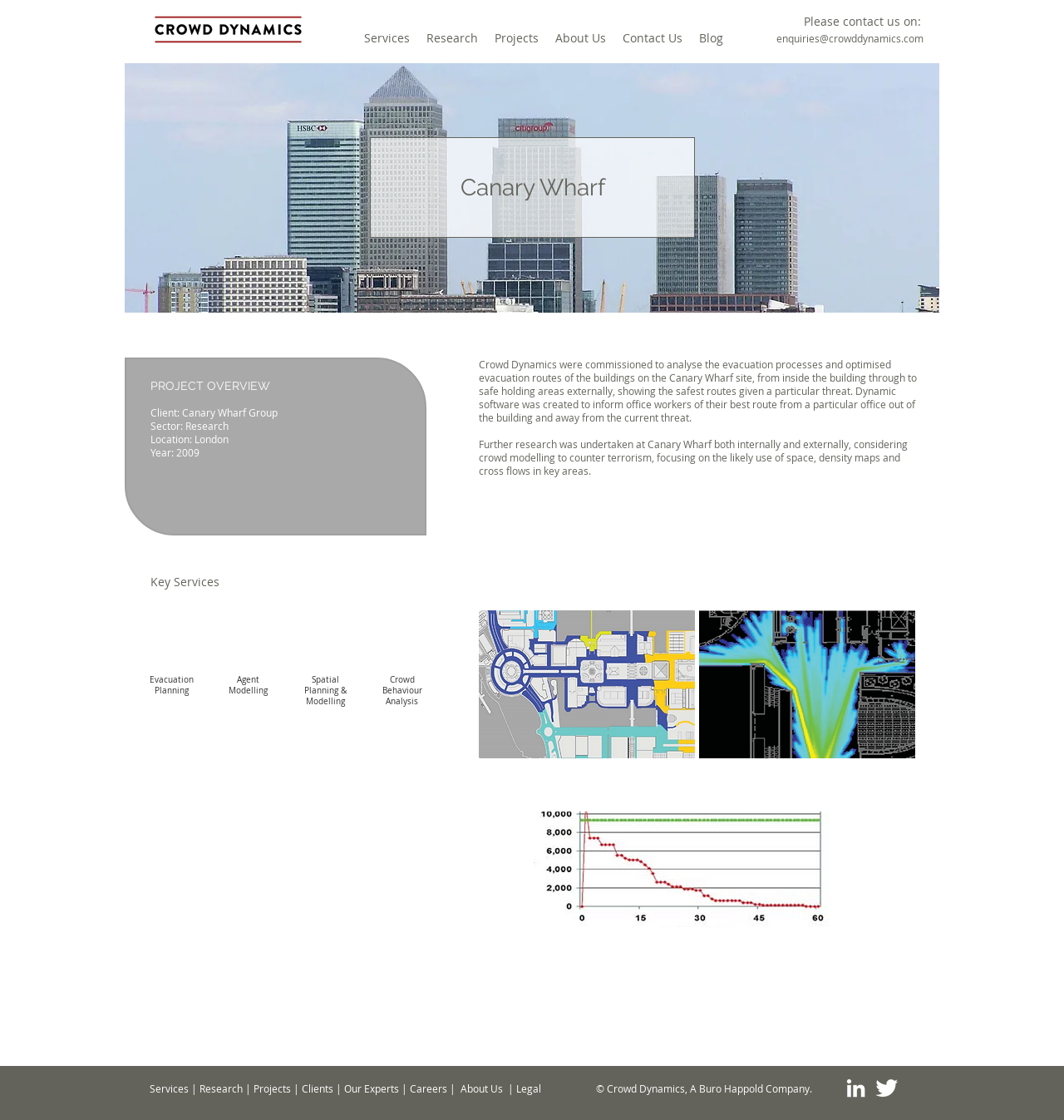What is the year the project was undertaken?
Using the image as a reference, answer with just one word or a short phrase.

2009